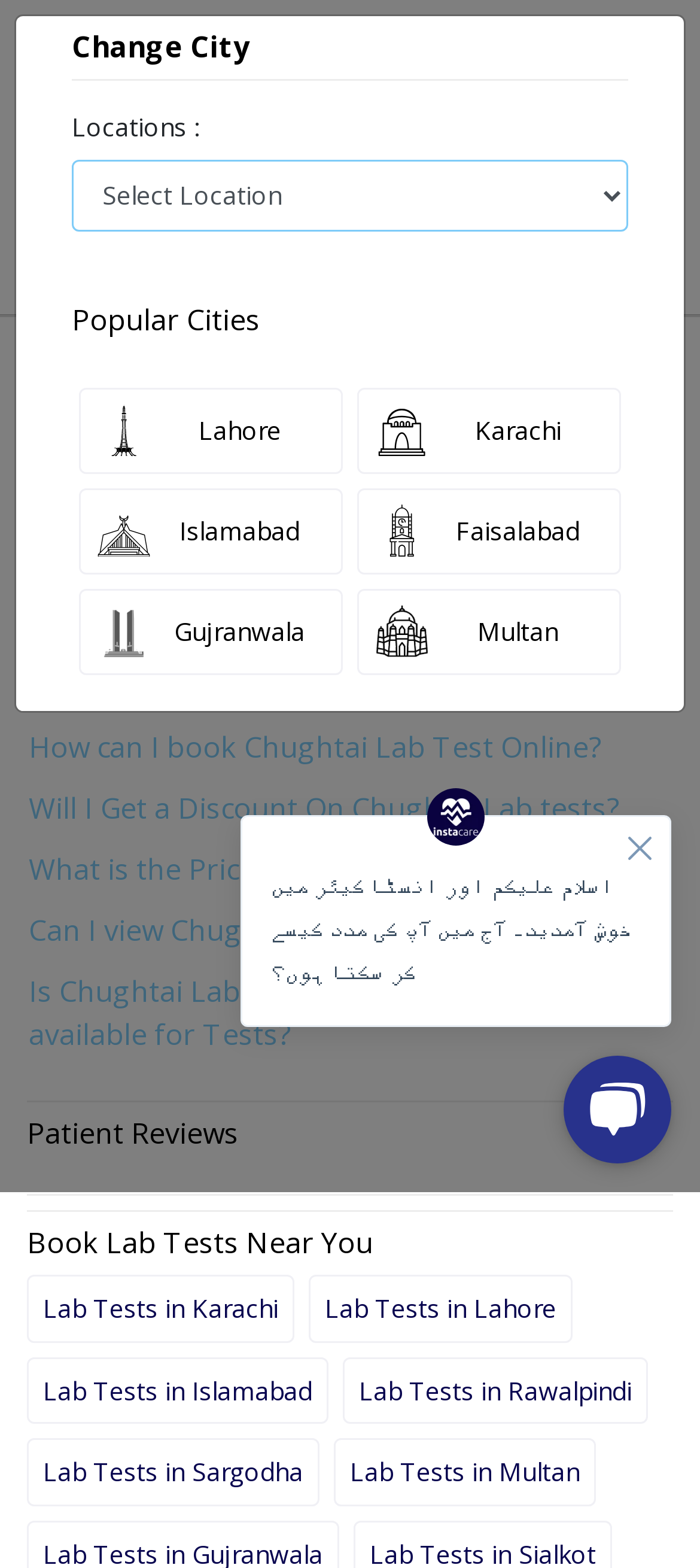By analyzing the image, answer the following question with a detailed response: What is the name of the lab test provider?

The name of the lab test provider can be found in the breadcrumb navigation section, where it is written as 'Chughtai Lab'. Additionally, it is also mentioned in the heading 'Chughtai Lab Test Price and Details - Get 0% Discount'.